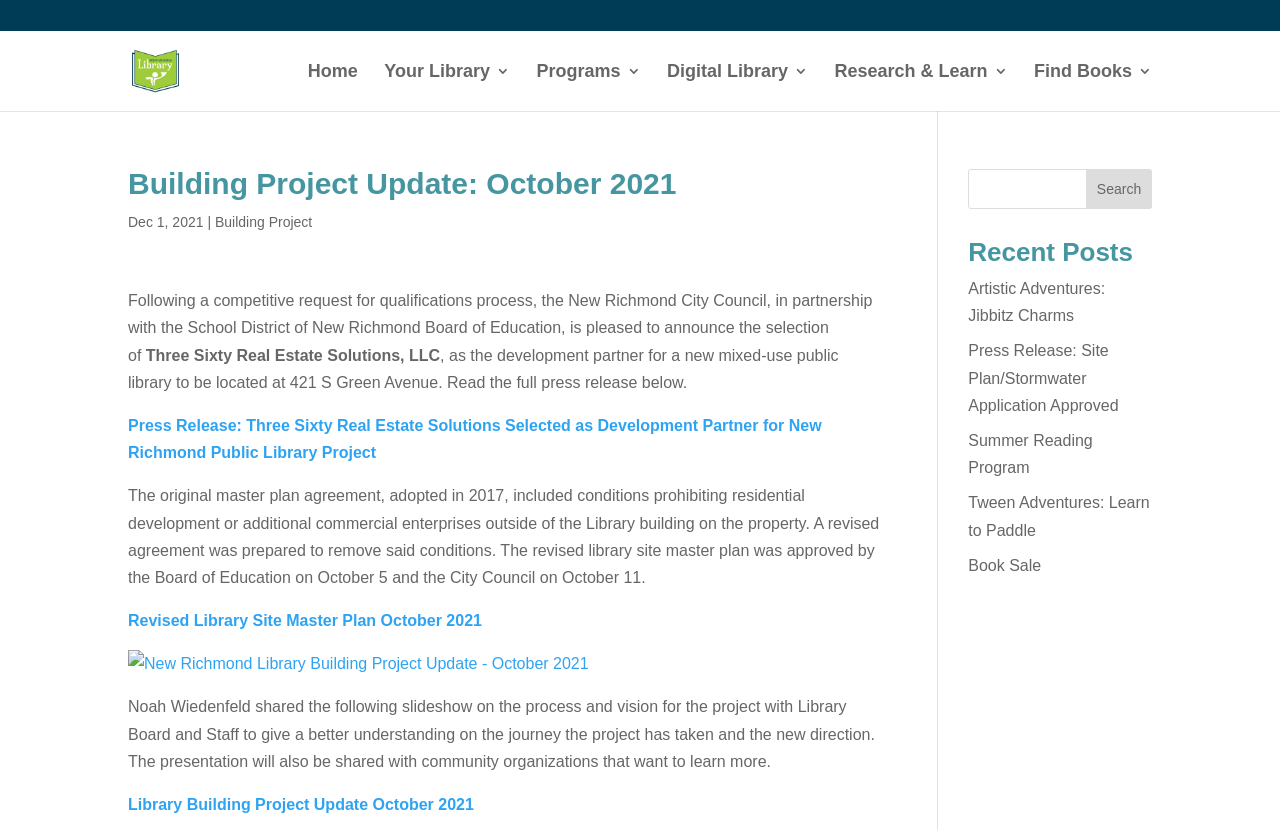Please locate the bounding box coordinates of the element that should be clicked to achieve the given instruction: "Read the press release about the new library project".

[0.1, 0.502, 0.642, 0.556]